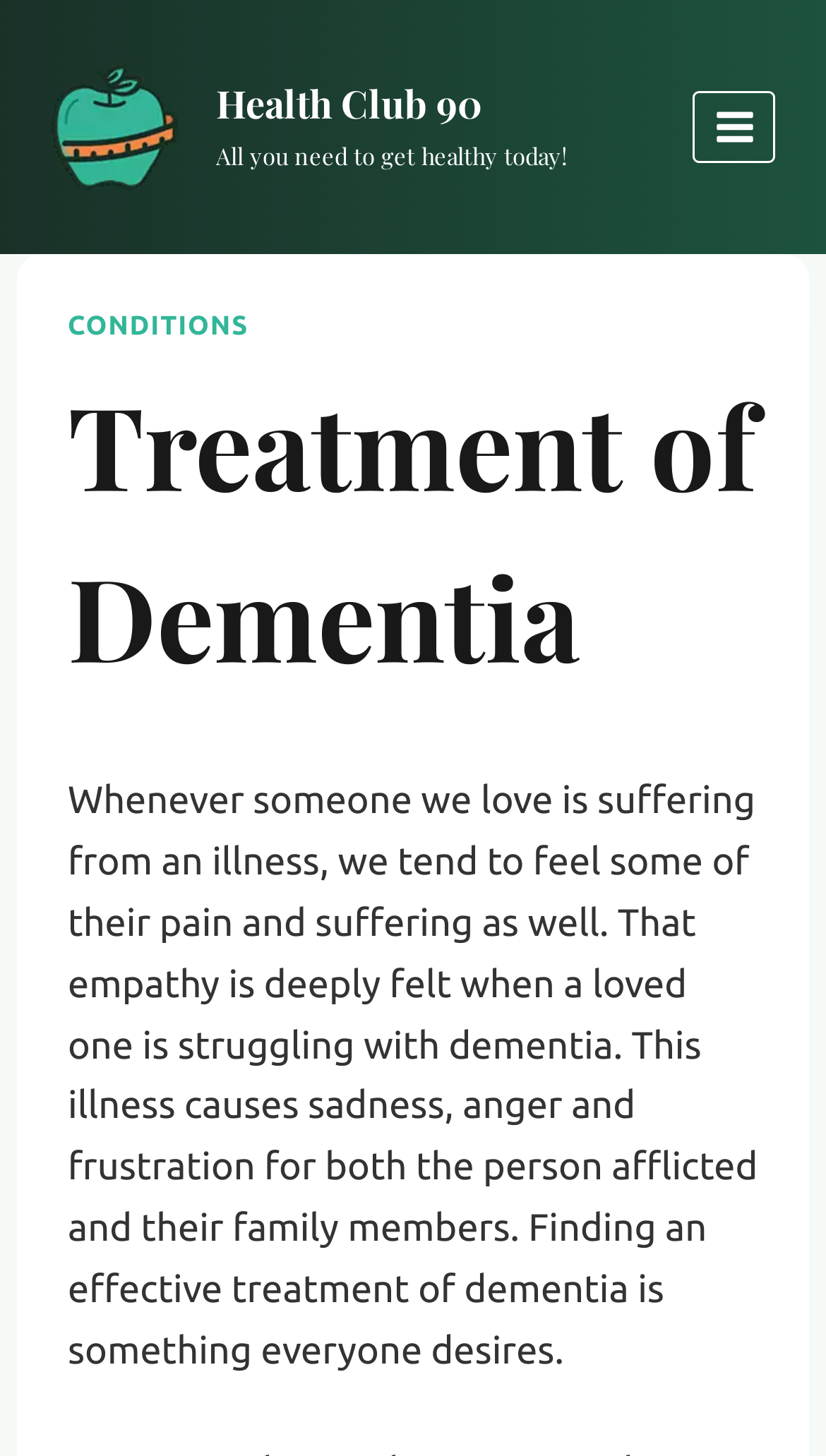Please give a one-word or short phrase response to the following question: 
What emotions do family members experience when a loved one has dementia?

Sadness, anger, and frustration